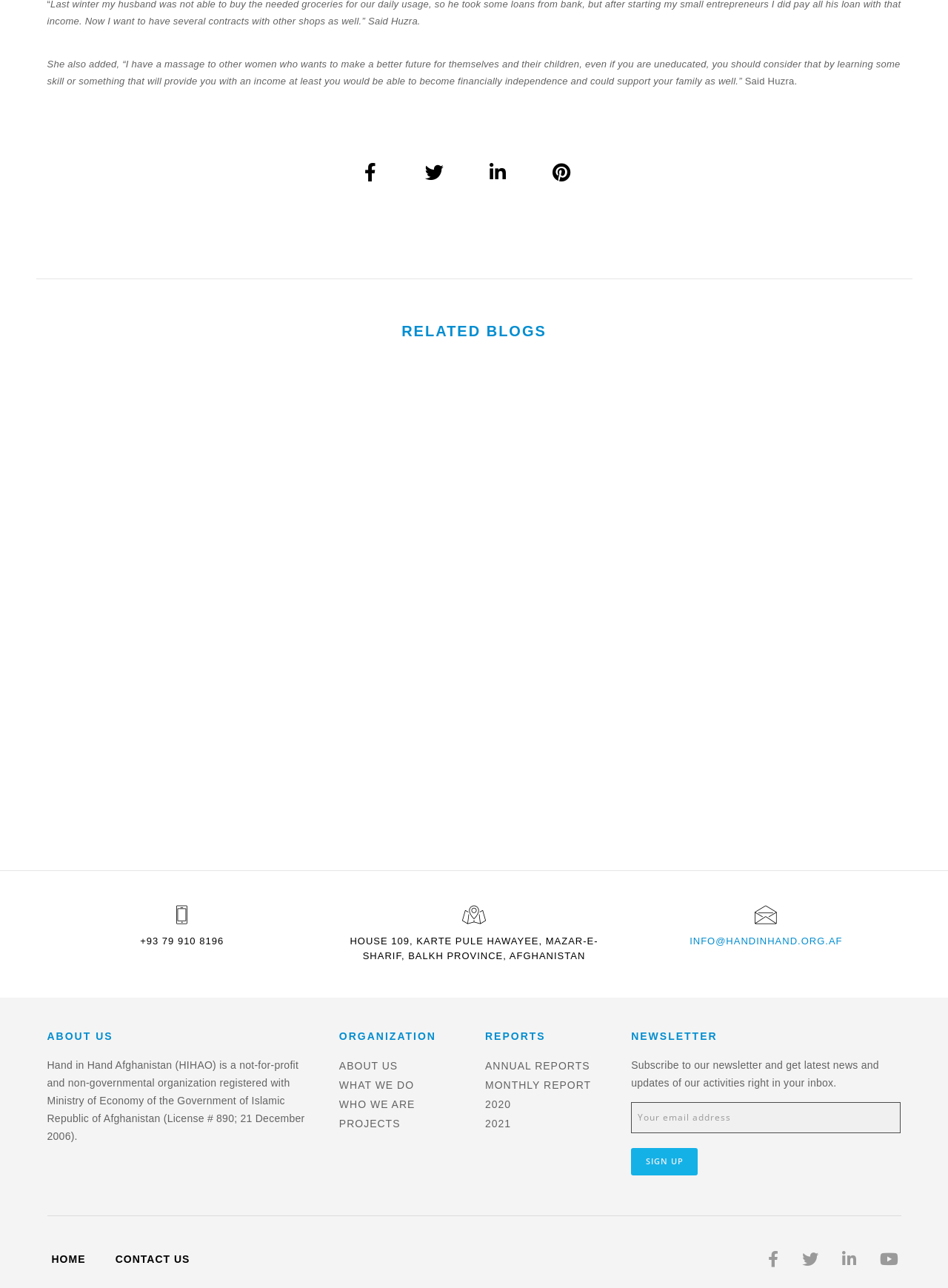Please reply to the following question with a single word or a short phrase:
What is the purpose of the textbox?

To enter email address